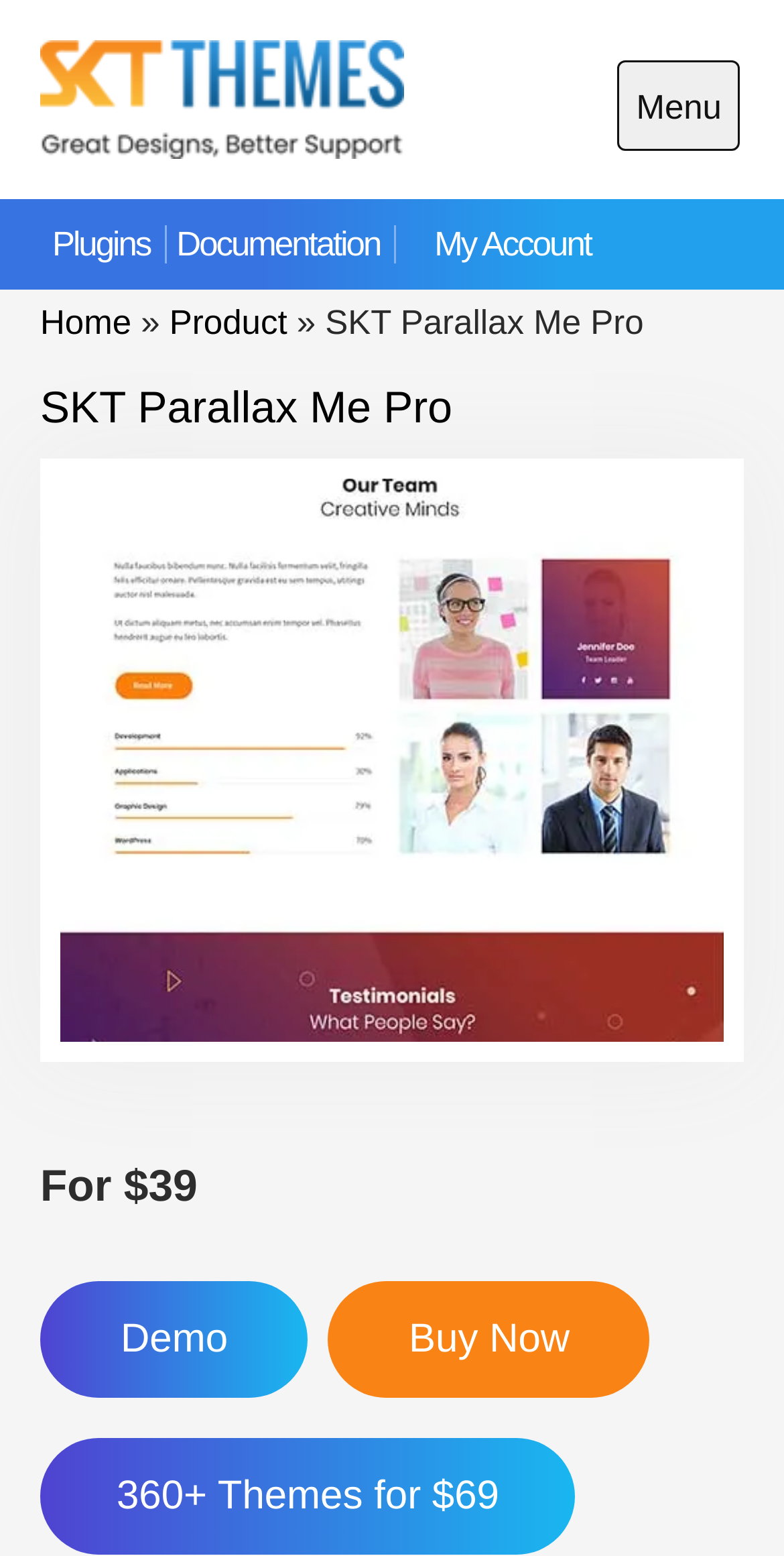Detail the various sections and features present on the webpage.

The webpage is about the Parallax Me Pro WordPress theme, which is a customizable one-page or multi-page theme with limitless possibilities. 

At the top left, there is a link to "SKT Themes" accompanied by an image with the same name. Below this, there are three links: "Plugins", "Documentation", and "My Account", aligned horizontally. 

To the right of these links, there is a button to open the main menu. 

Below these elements, there is a layout table with several links and text elements. The links include "Home", "Product", and "SKT Parallax Me Pro", with a static text "»" between "Home" and "Product". 

Below the layout table, there is a heading that reads "SKT Parallax Me Pro". To the right of this heading, there is a large image of the Parallax WordPress theme. 

Below the image, there is a heading that reads "For $39". Underneath this, there are three links: "Demo", "Buy Now", and "360+ Themes for $69". The "Buy Now" link is positioned to the right of the "Demo" link.